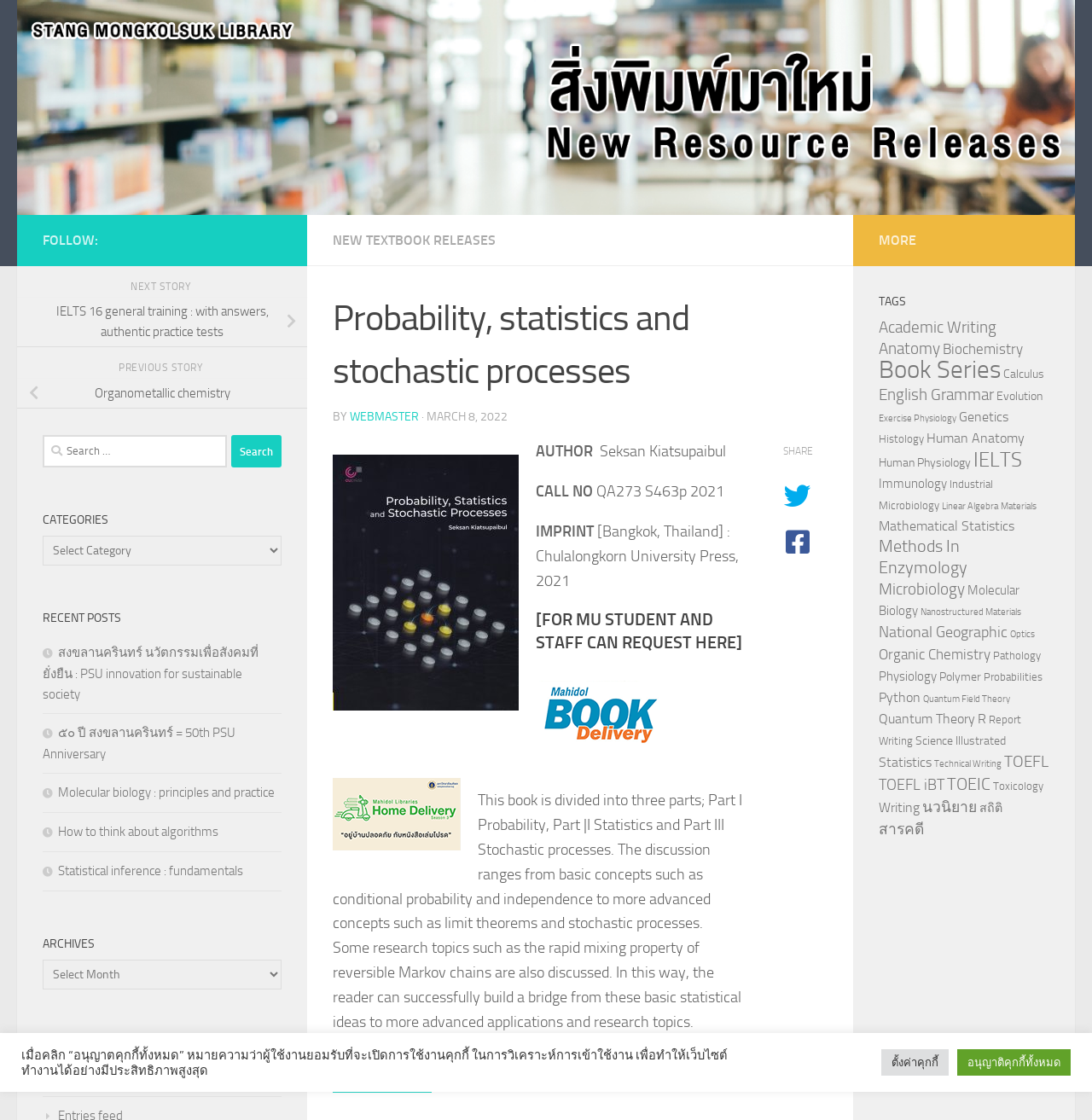What is the call number of this book?
Please provide an in-depth and detailed response to the question.

I found the call number by looking at the static text element with the text 'CALL NO' and the adjacent static text element with the text 'QA273 S463p 2021'.